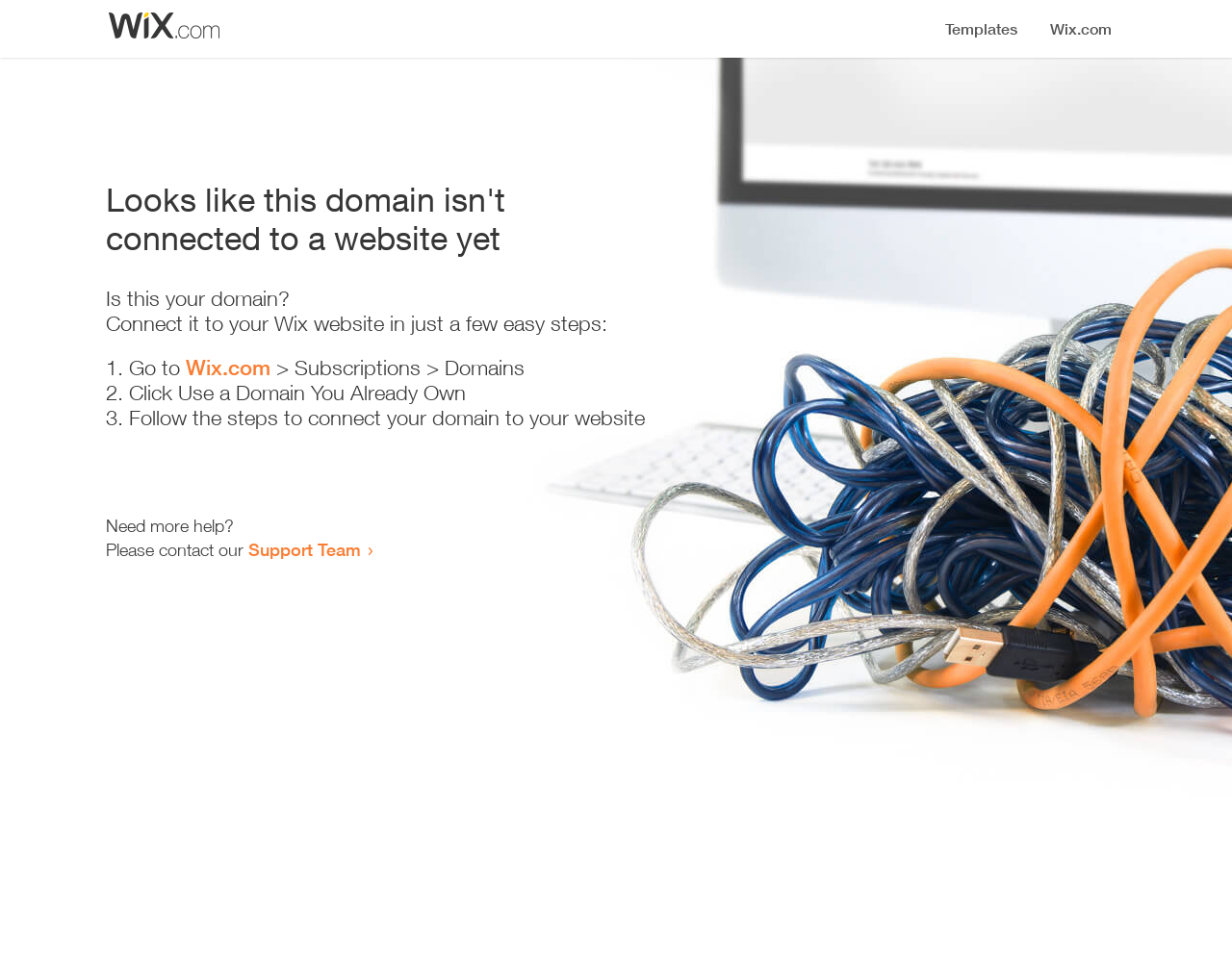How many steps are required to connect the domain?
Please answer the question with as much detail and depth as you can.

The webpage provides a list of steps to connect the domain, which includes '1. Go to Wix.com > Subscriptions > Domains', '2. Click Use a Domain You Already Own', and '3. Follow the steps to connect your domain to your website'. Therefore, there are 3 steps required to connect the domain.